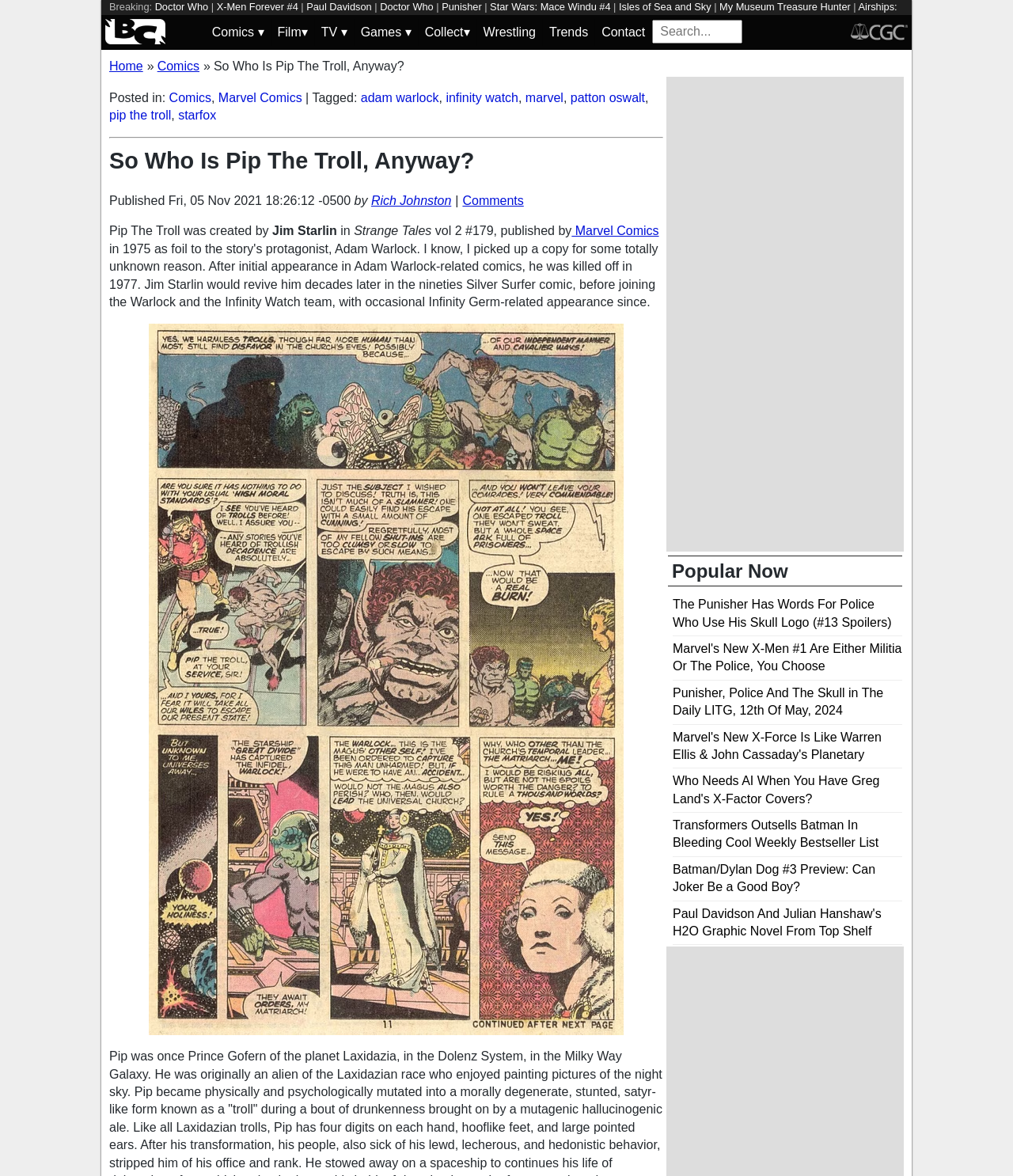Determine the bounding box coordinates of the region to click in order to accomplish the following instruction: "Read the article about Pip The Troll". Provide the coordinates as four float numbers between 0 and 1, specifically [left, top, right, bottom].

[0.108, 0.275, 0.655, 0.88]